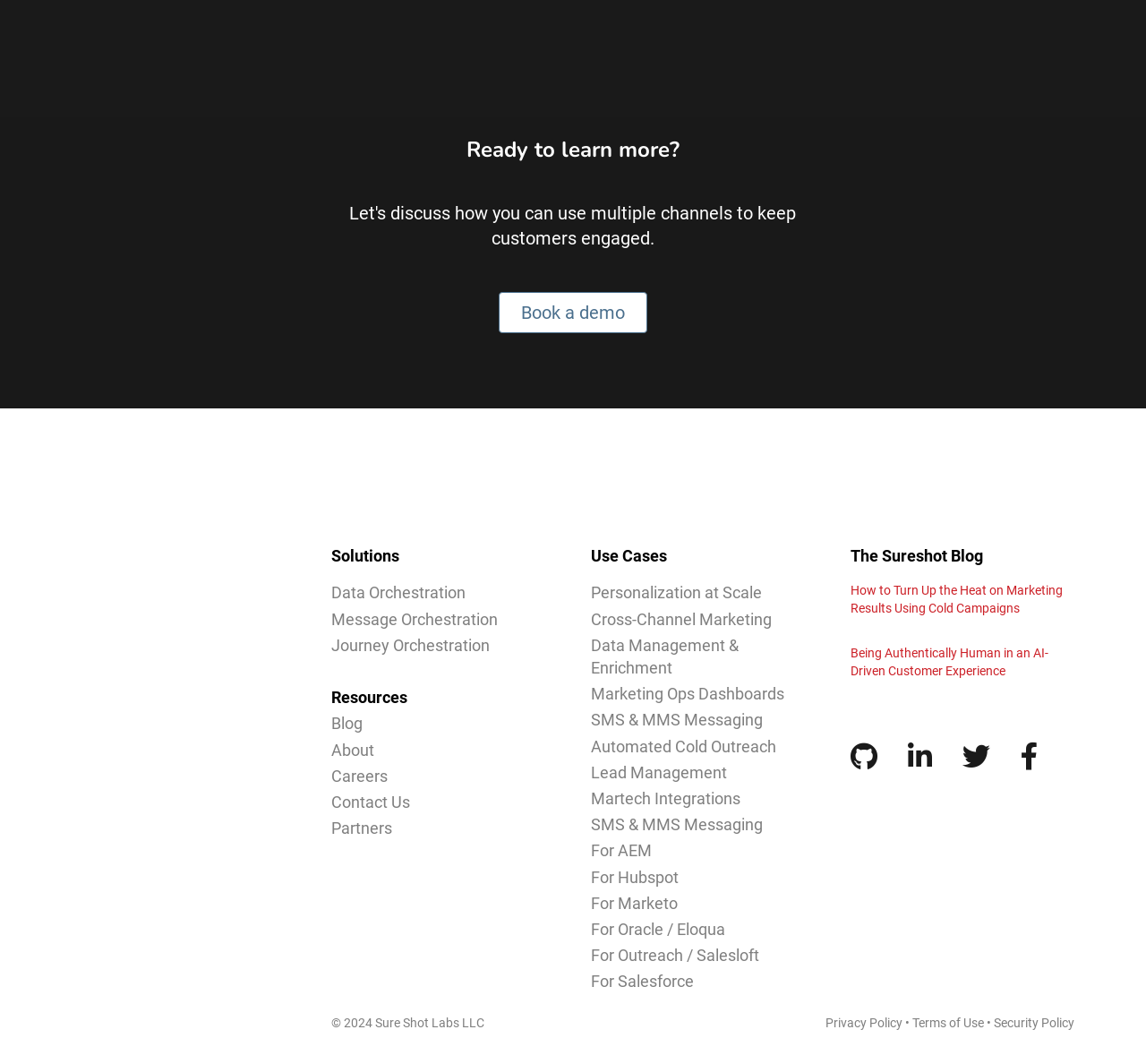What is the purpose of the 'Book a demo' link?
Could you answer the question with a detailed and thorough explanation?

The 'Book a demo' link is prominently displayed at the top of the webpage, indicating that it is a call-to-action. The purpose of this link is to allow users to schedule a demo, likely to showcase the company's products or services.